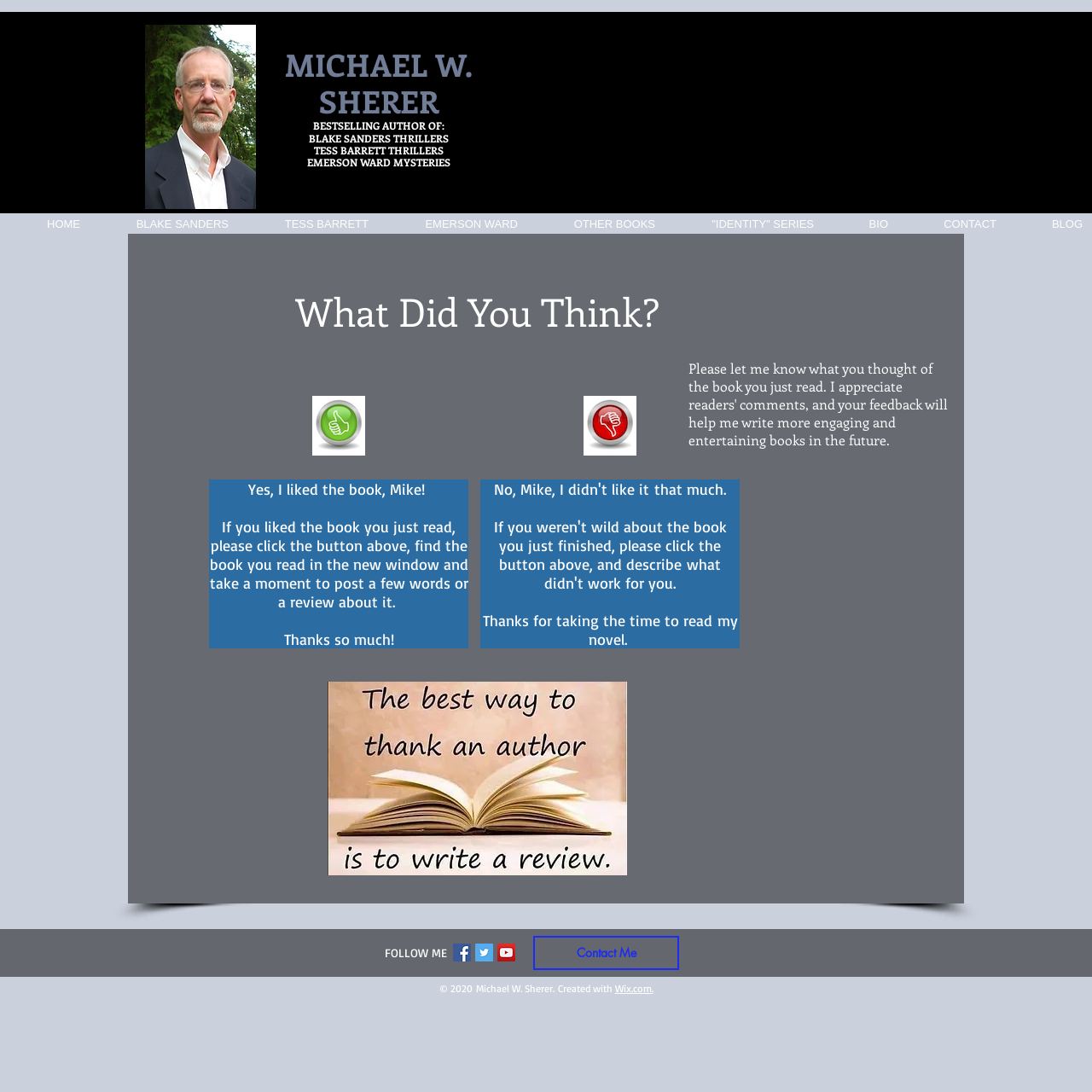Produce a meticulous description of the webpage.

This webpage is about Michael W. Sherer, a bestselling thriller author. At the top left corner, there is an image of the author, accompanied by a link to his name. Below this, there are four headings listing his book series: Blake Sanders Thrillers, Tess Barrett Thrillers, Emerson Ward Mysteries, and others.

On the top right side, there is a navigation menu with links to various sections of the website, including Home, Bio, Contact, and Blog. Below this menu, there is a main section with a heading "What Did You Think?" followed by a link and some text encouraging readers to post a review of the book they just read.

Further down, there is a section with a link and an image, stating that the best way to thank an author is to write a review. Below this, there is a Facebook Like popup iframe at the bottom right corner.

At the bottom of the page, there is a content information section with a "FOLLOW ME" text, followed by a social bar with links to the author's Facebook, Twitter, and YouTube profiles. There is also a "Contact Me" link and a copyright notice with a link to Wix.com, the website builder.